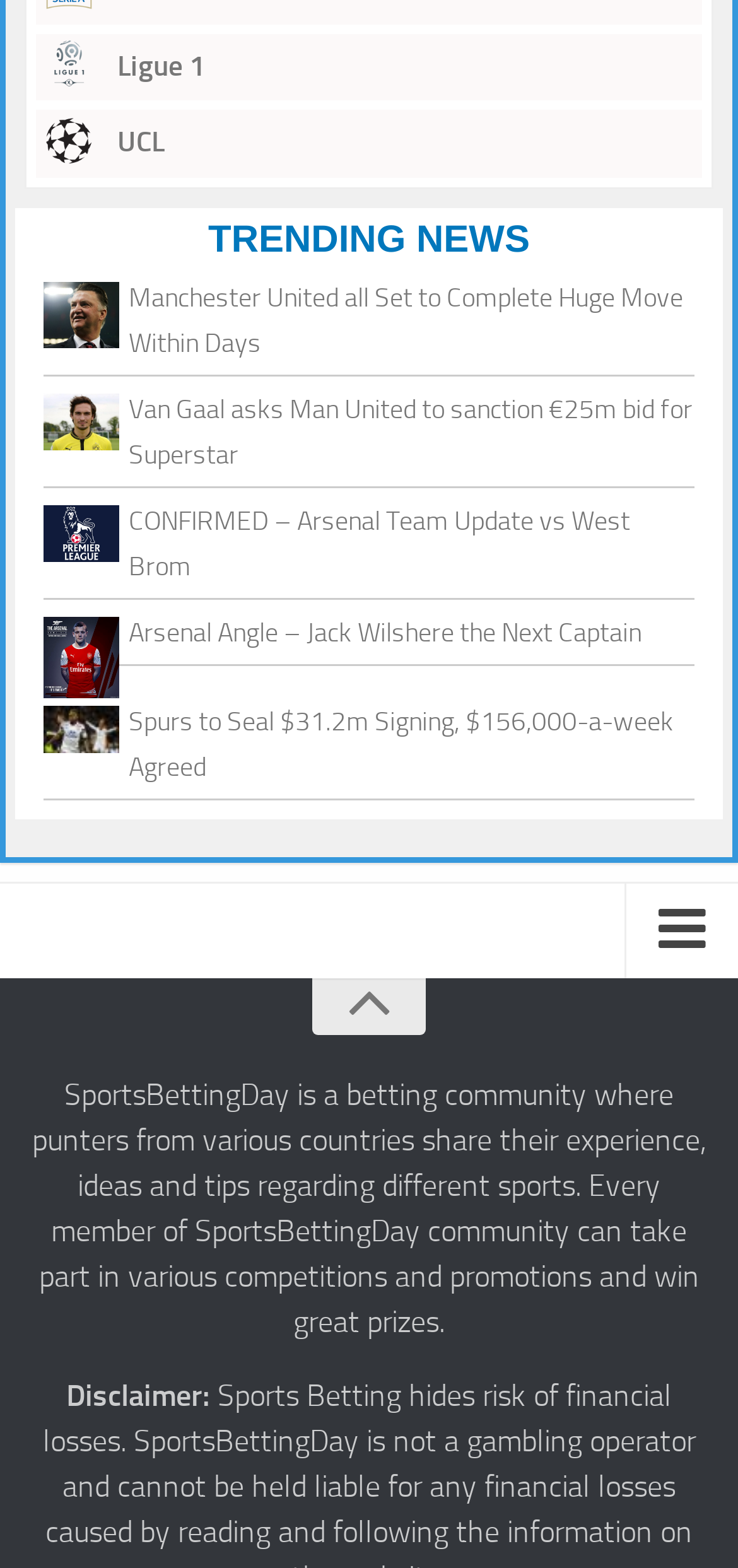Based on the image, please respond to the question with as much detail as possible:
How many links are there in the footer section?

I counted the number of link elements at the bottom of the webpage, which are 'About us', 'Authors', 'Privacy', 'Contact', 'Terms and Conditions', and the link with the icon ''.